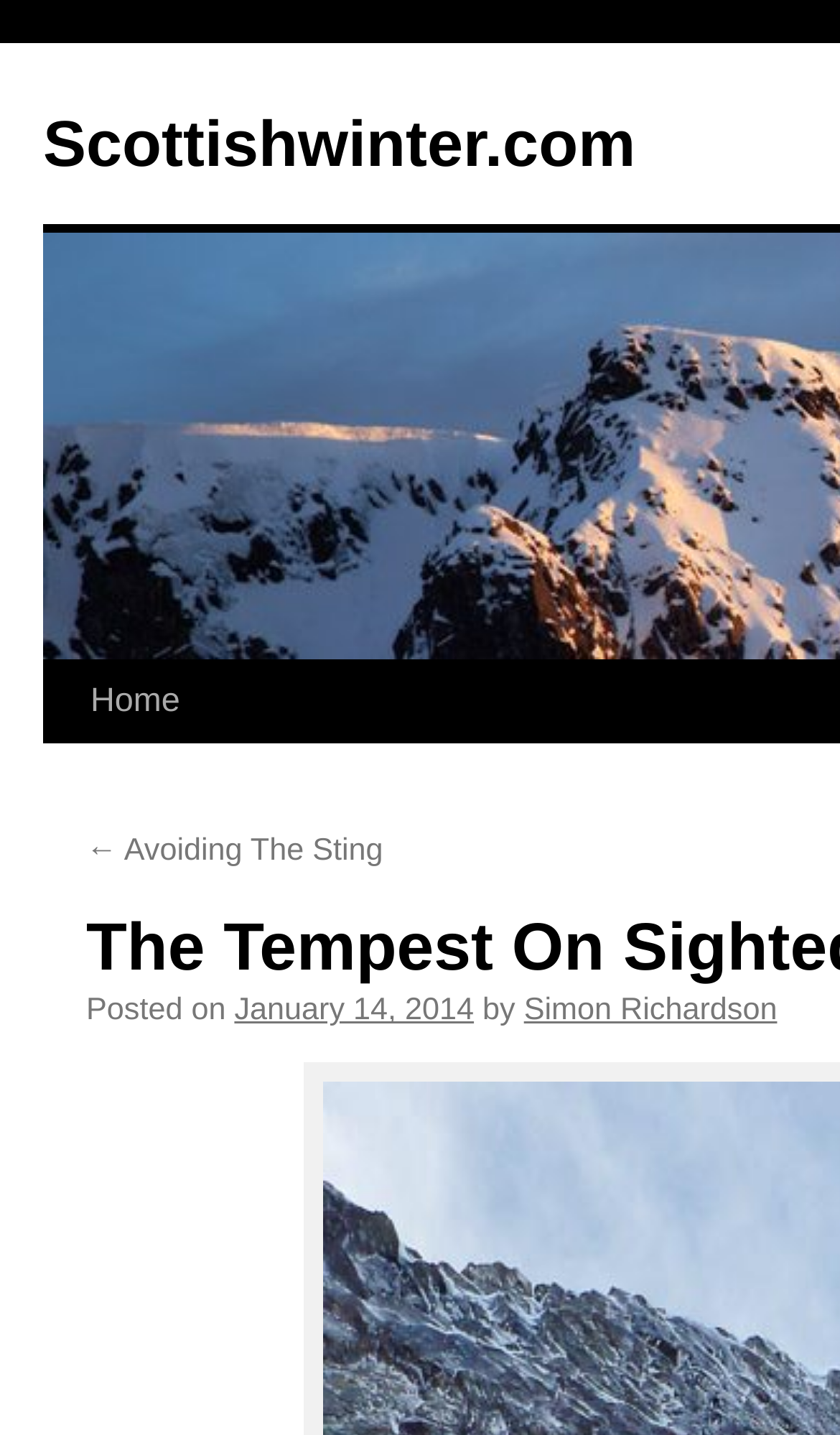Identify and extract the main heading of the webpage.

The Tempest On Sighted Again